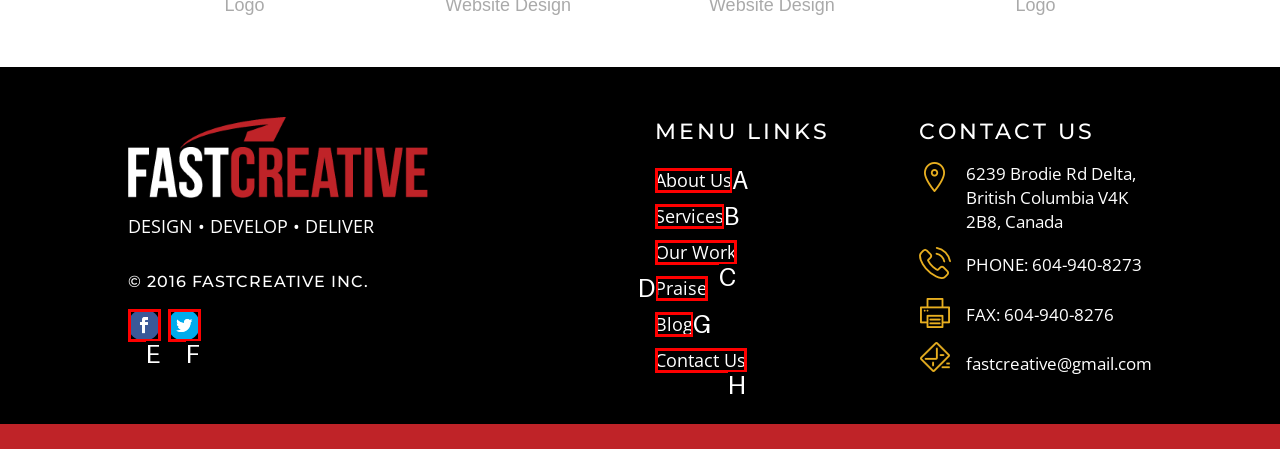Given the task: Click on Contact Us, point out the letter of the appropriate UI element from the marked options in the screenshot.

H